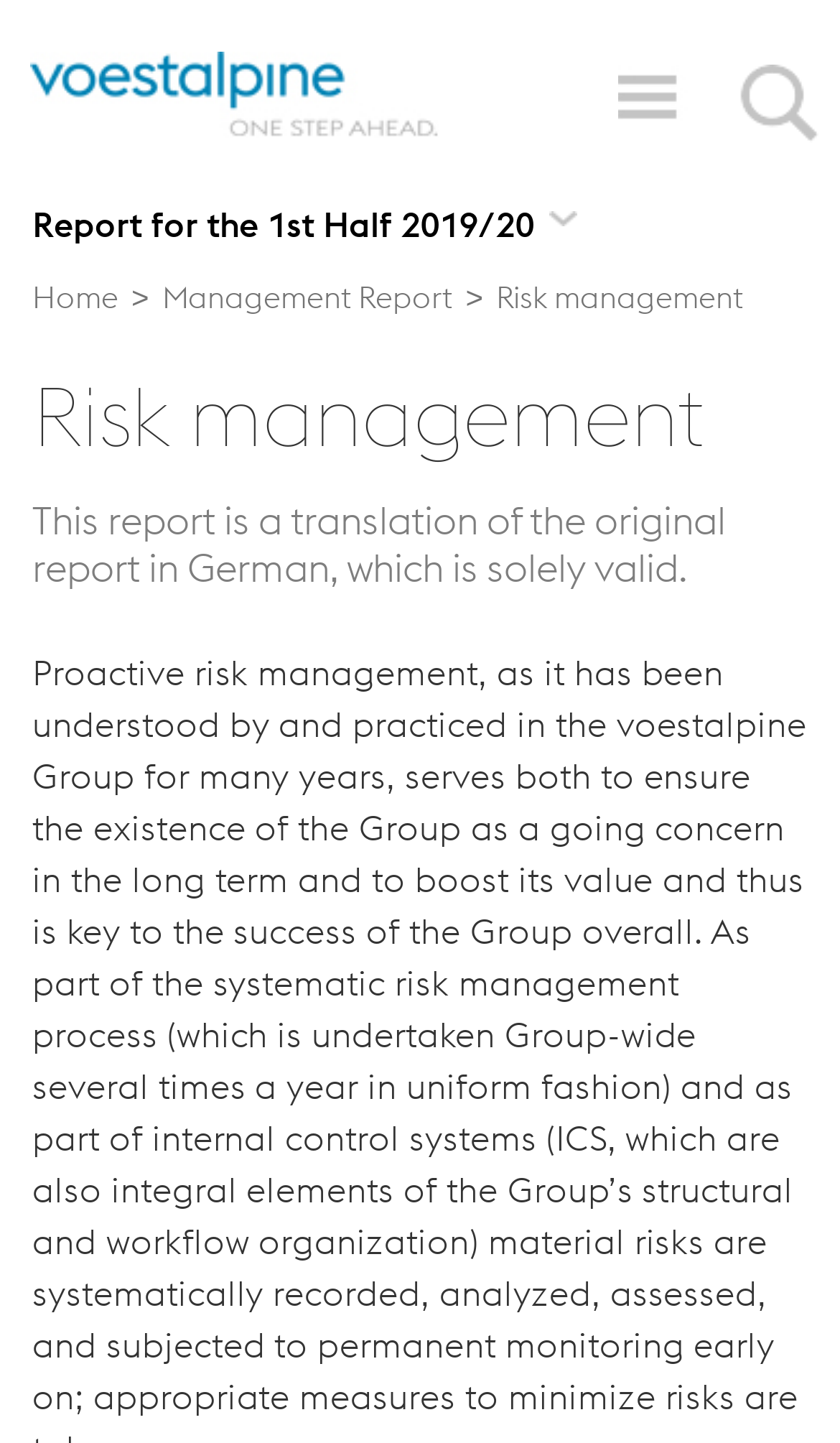What is the purpose of the search button?
Provide a detailed answer to the question, using the image to inform your response.

The purpose of the search button is to search the report, as it is labeled as 'Search' and is located next to a textbox, suggesting that users can input keywords to search within the report.